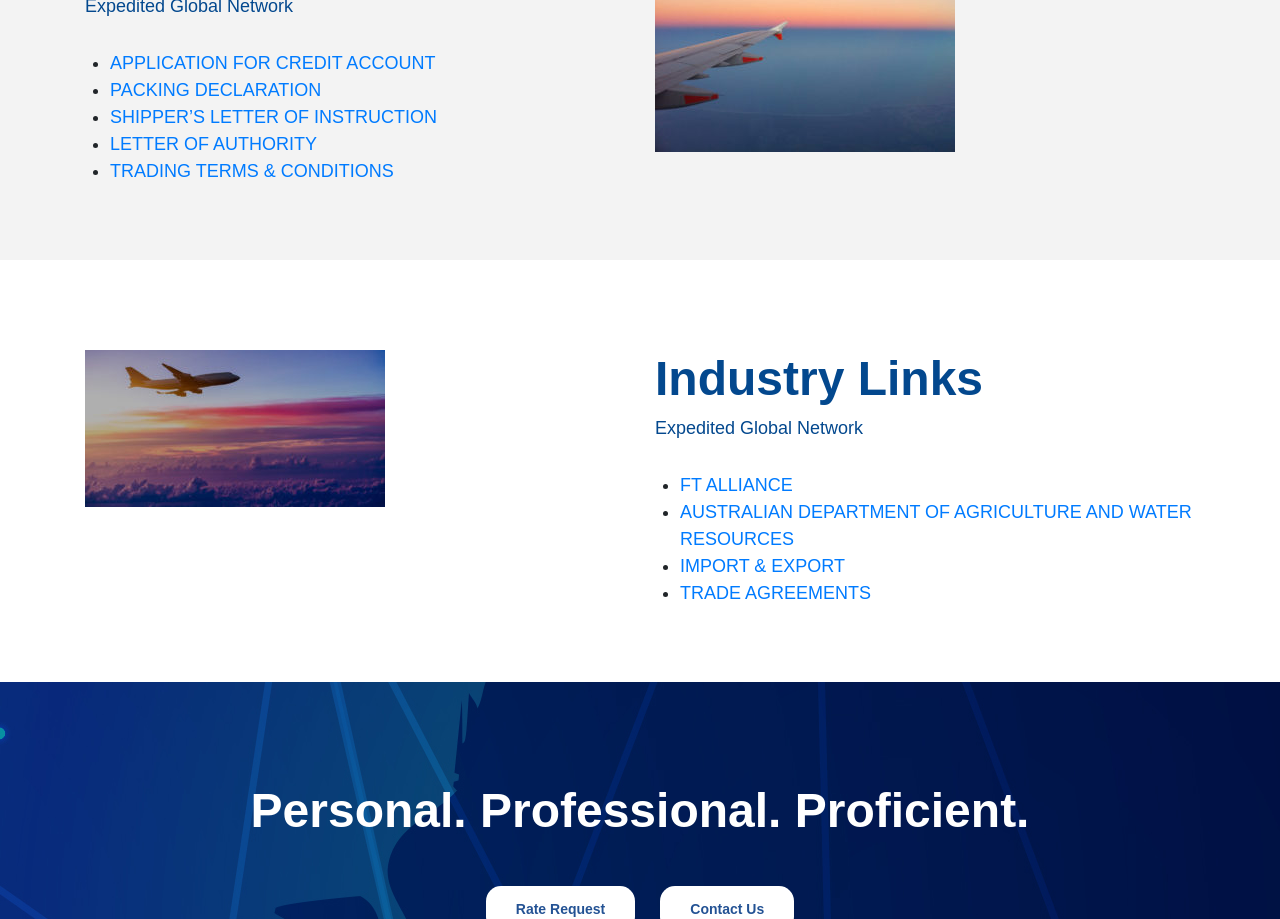Find the bounding box coordinates for the element described here: "APPLICATION FOR CREDIT ACCOUNT".

[0.086, 0.058, 0.34, 0.08]